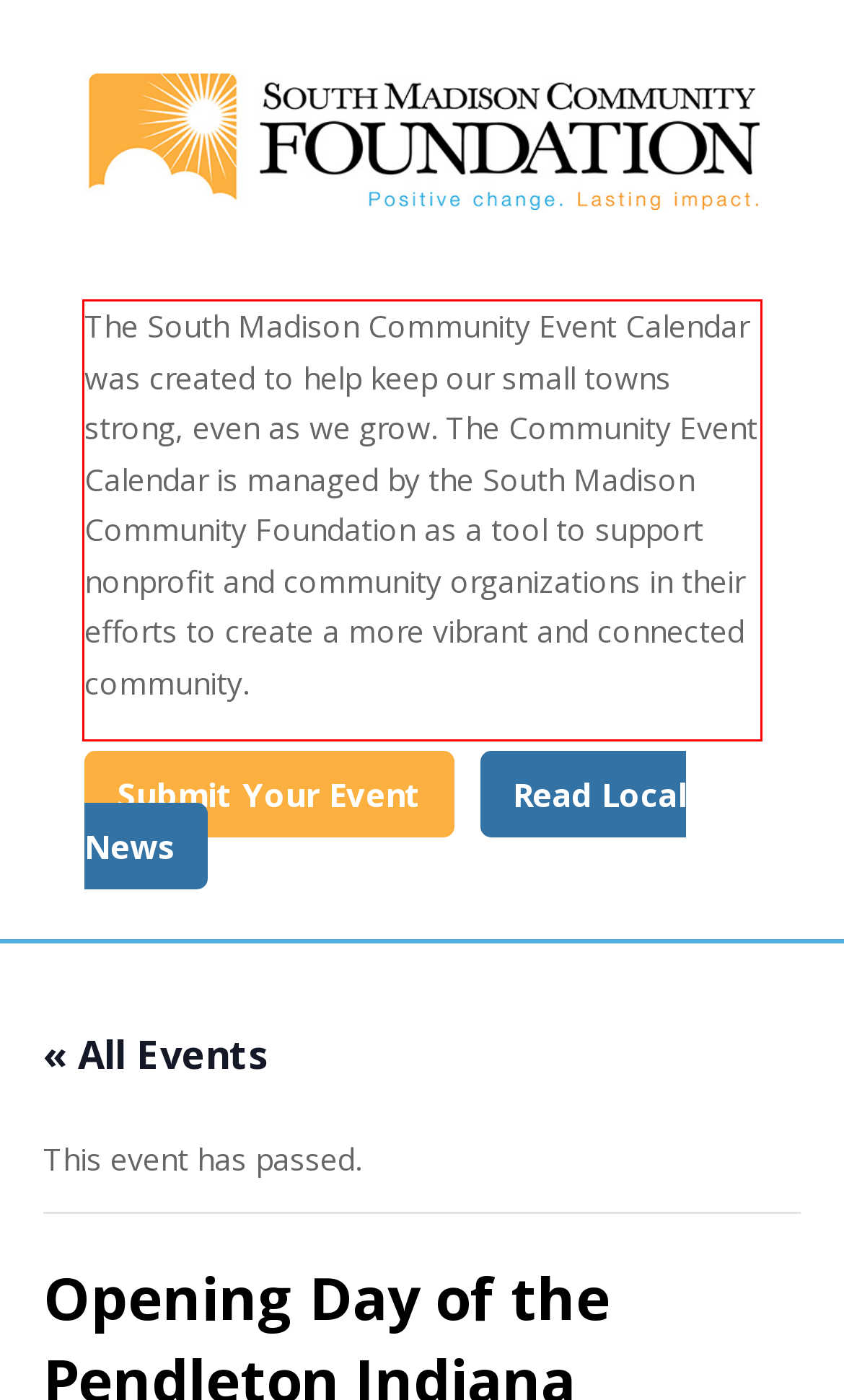In the screenshot of the webpage, find the red bounding box and perform OCR to obtain the text content restricted within this red bounding box.

The South Madison Community Event Calendar was created to help keep our small towns strong, even as we grow. The Community Event Calendar is managed by the South Madison Community Foundation as a tool to support nonprofit and community organizations in their efforts to create a more vibrant and connected community.